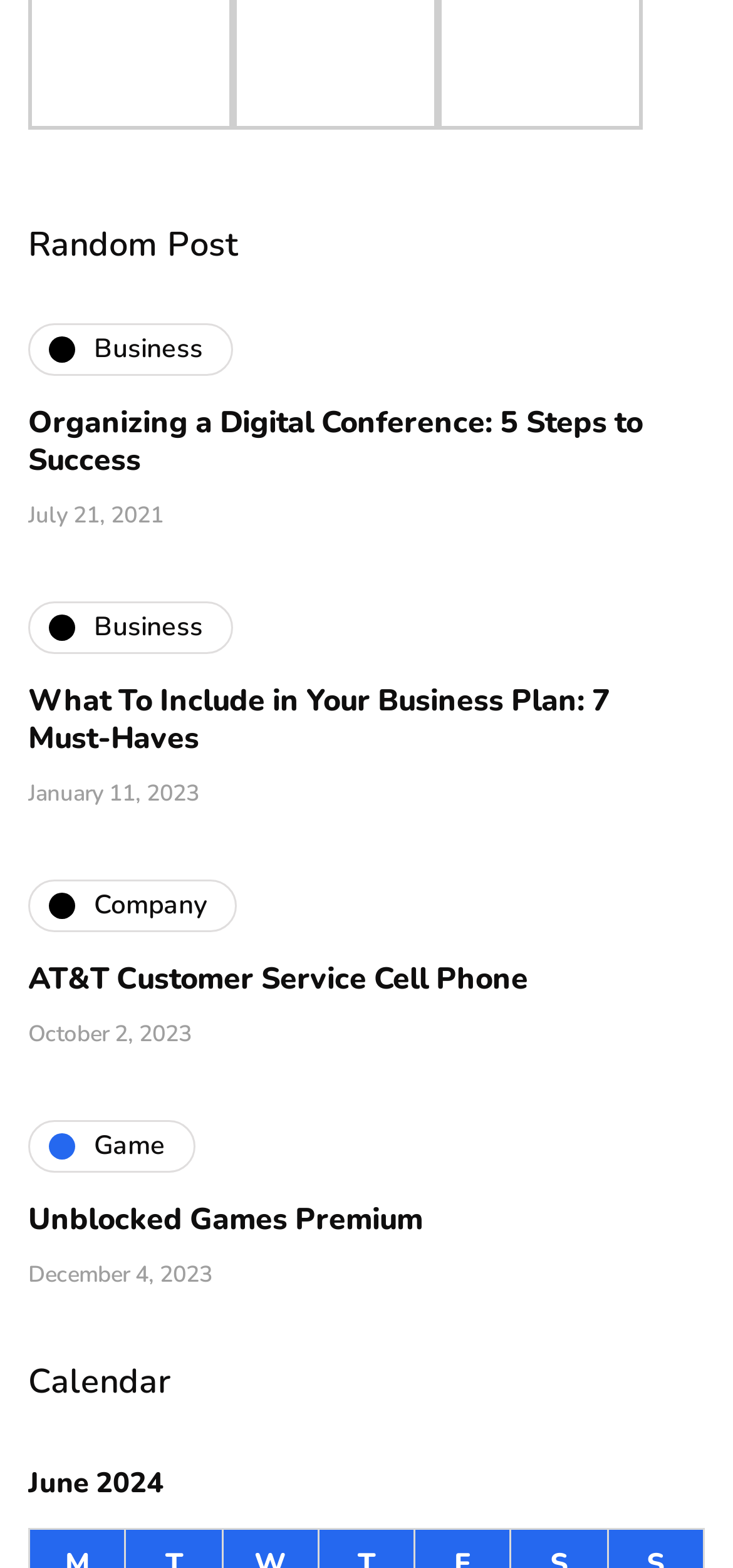Based on the element description, predict the bounding box coordinates (top-left x, top-left y, bottom-right x, bottom-right y) for the UI element in the screenshot: buxvertise.com.

[0.128, 0.943, 0.41, 0.967]